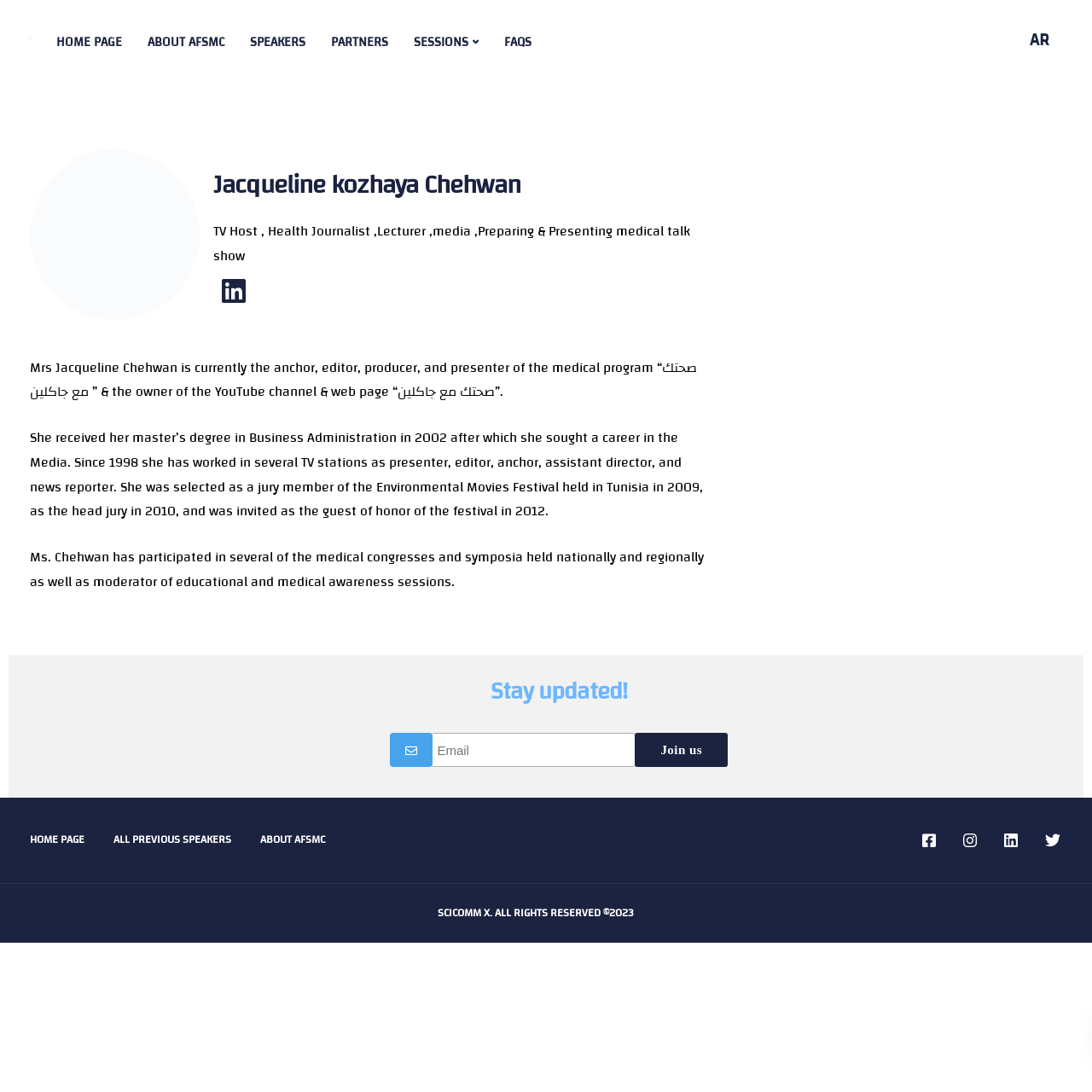What is Jacqueline Chehwan's profession?
Can you provide an in-depth and detailed response to the question?

Based on the webpage, Jacqueline Chehwan's profession is mentioned in the StaticText element as 'TV Host, Health Journalist, Lecturer, media, Preparing & Presenting medical talk show'.